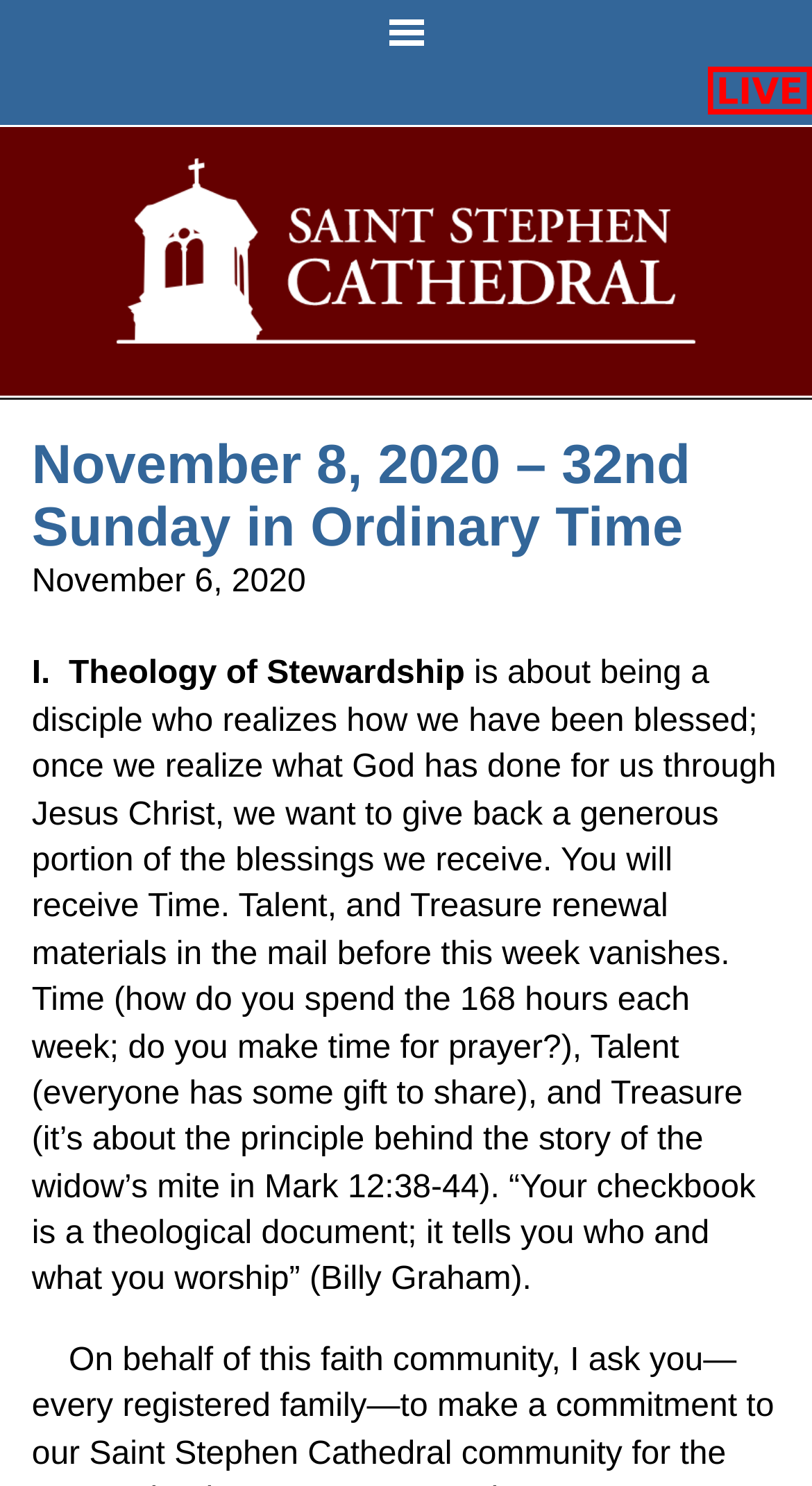Locate the bounding box coordinates of the element's region that should be clicked to carry out the following instruction: "Check the news". The coordinates need to be four float numbers between 0 and 1, i.e., [left, top, right, bottom].

None